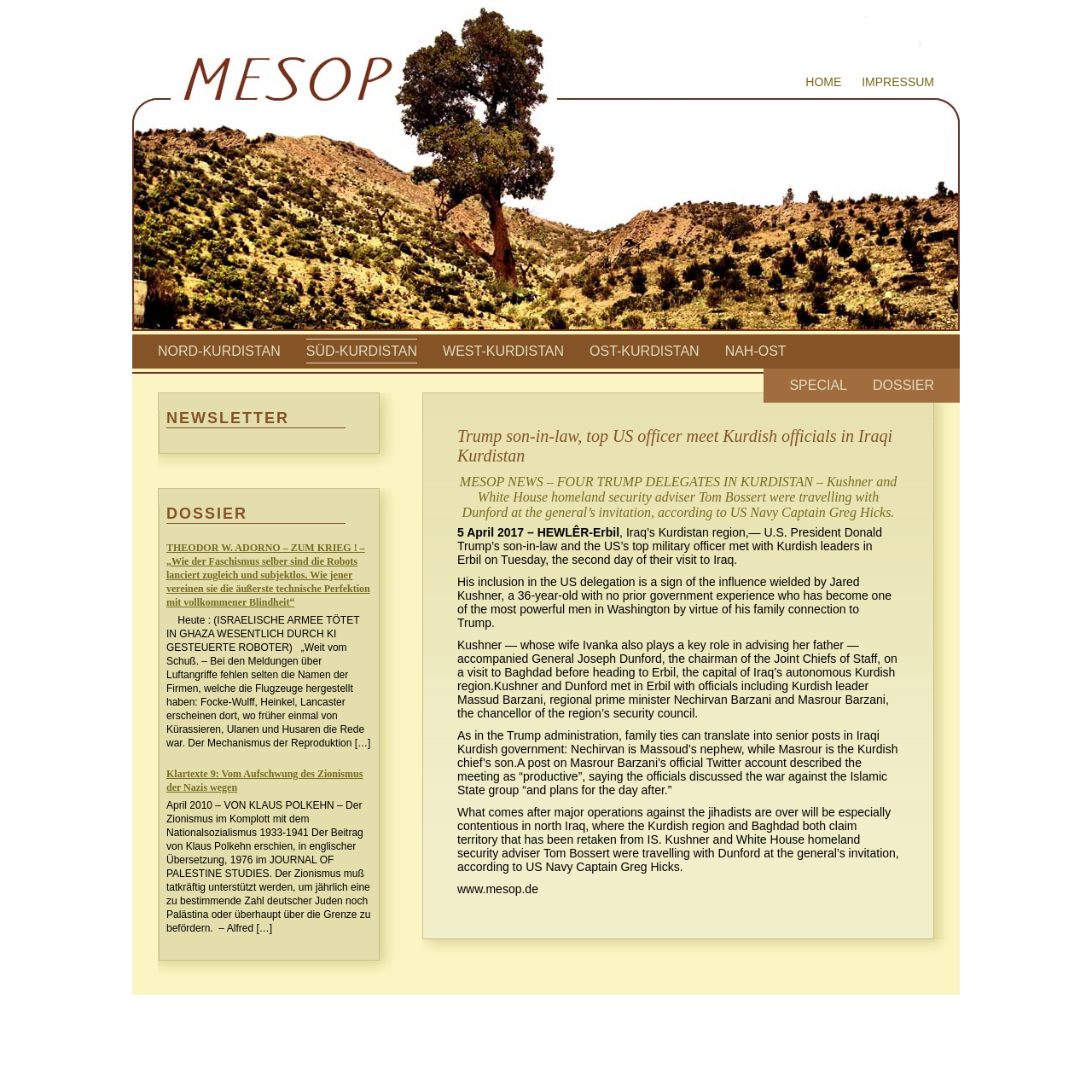Determine the bounding box coordinates for the region that must be clicked to execute the following instruction: "Read about Trump son-in-law, top US officer meet Kurdish officials in Iraqi Kurdistan".

[0.419, 0.391, 0.823, 0.427]